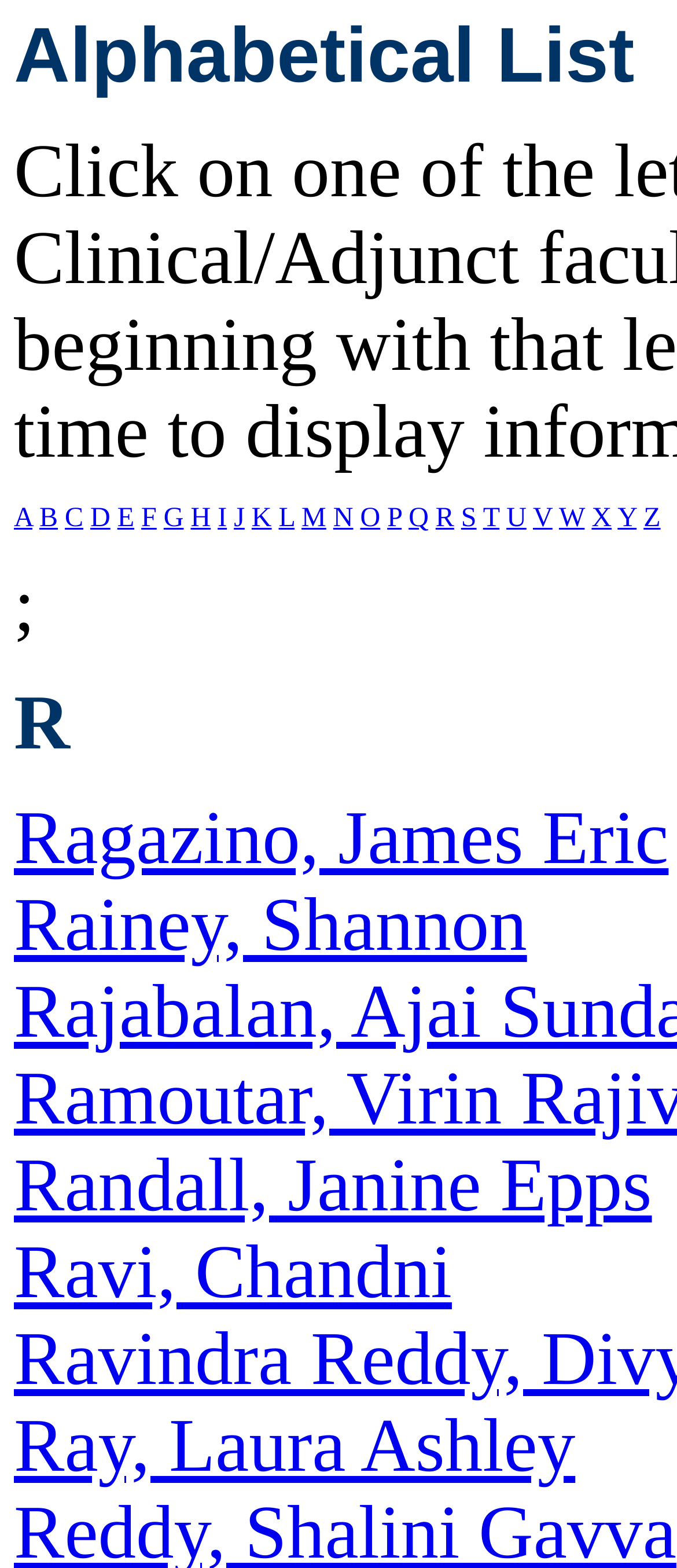How many alphabetical links are there?
Please utilize the information in the image to give a detailed response to the question.

I counted the number of links starting from 'A' to 'Z' and found that there are 26 alphabetical links.